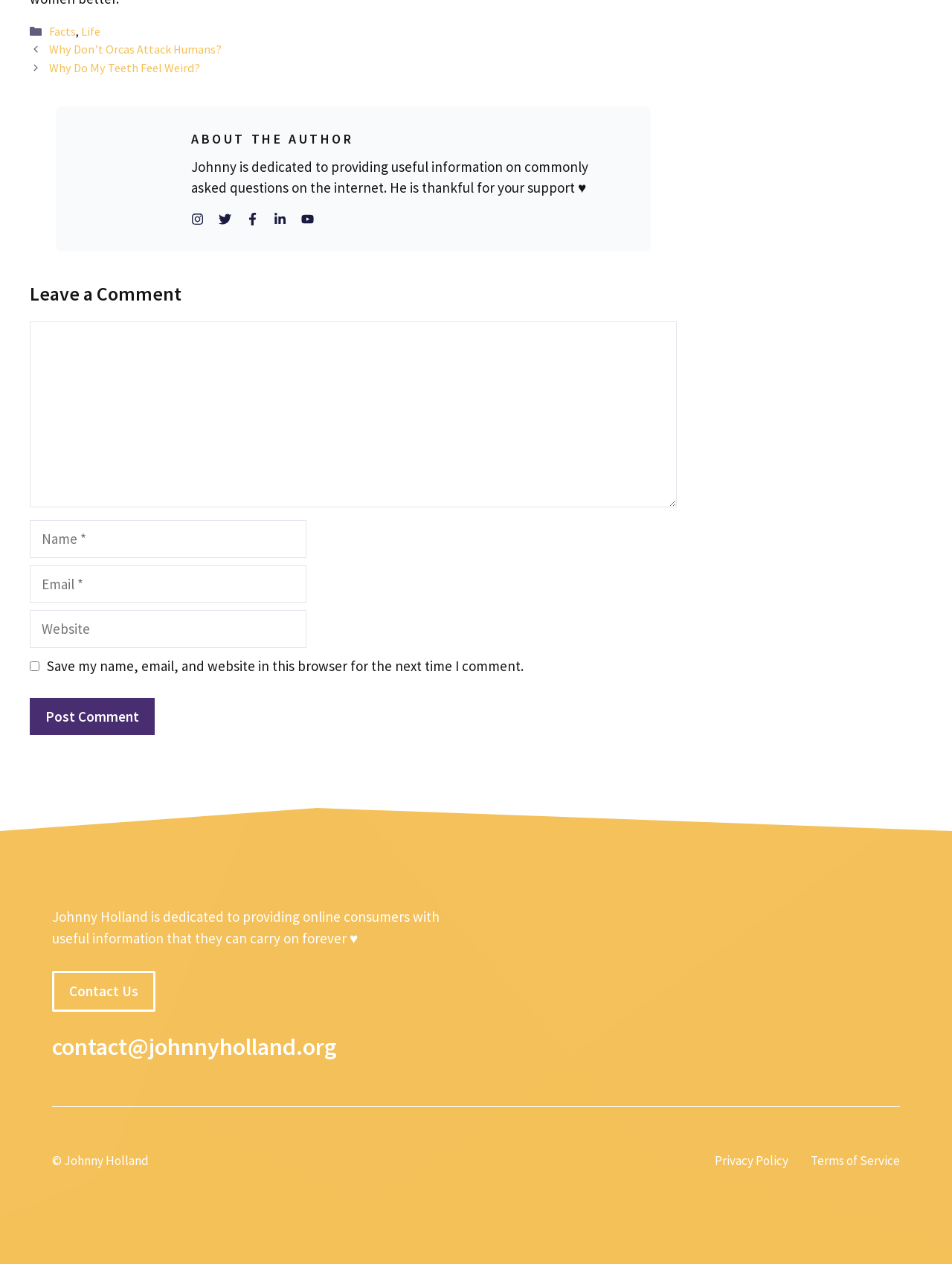Please determine the bounding box coordinates of the element to click in order to execute the following instruction: "Visit the home page". The coordinates should be four float numbers between 0 and 1, specified as [left, top, right, bottom].

None